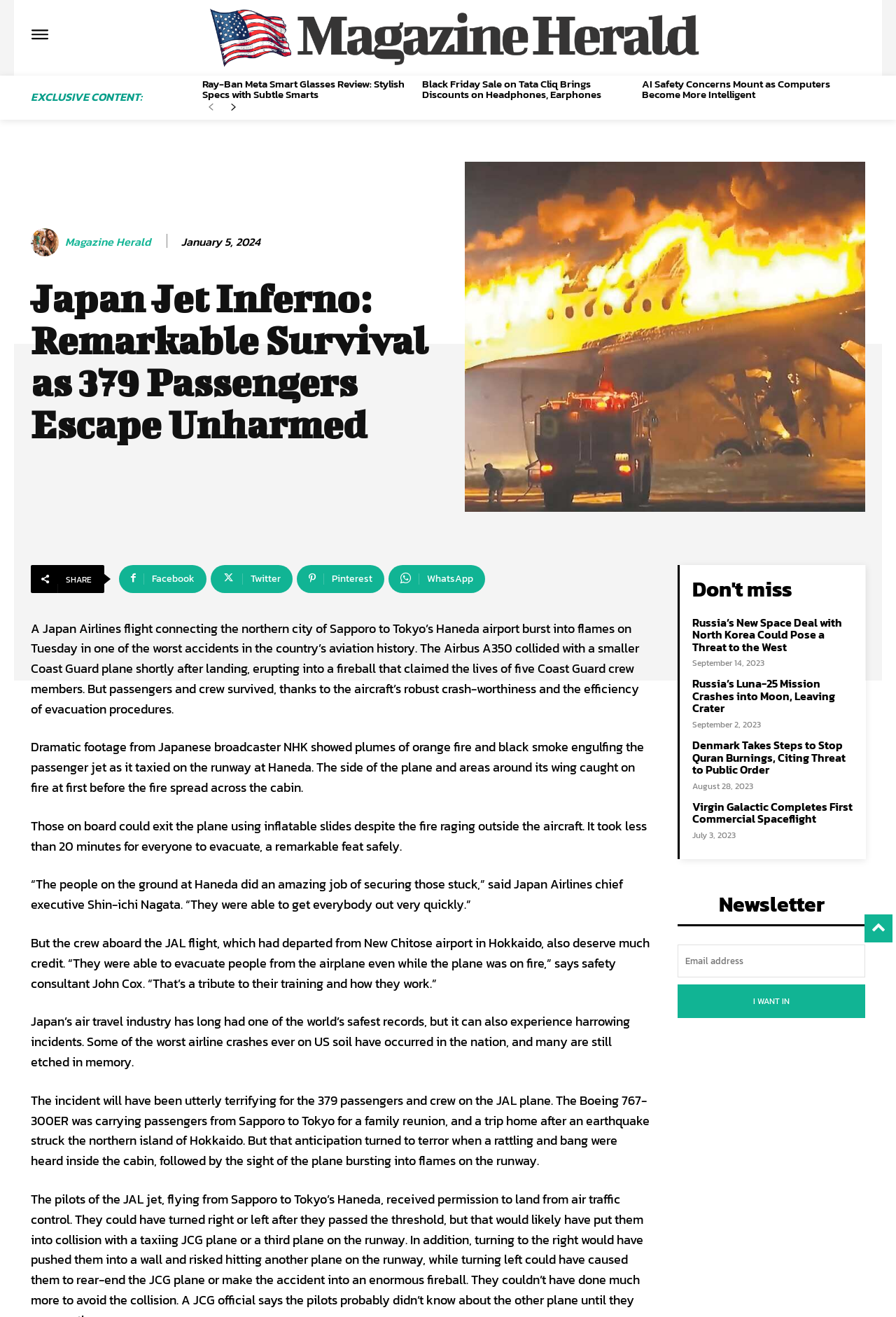Offer a meticulous description of the webpage's structure and content.

This webpage appears to be a news article from Magazine Herald, with a focus on a recent Japan Airlines flight incident. At the top of the page, there is a logo and a navigation menu with links to exclusive content and other news articles. Below the navigation menu, there is a heading that reads "Japan Jet Inferno: Remarkable Survival as 379 Passengers Escape Unharmed".

The main article is divided into several paragraphs, with a large block of text describing the incident, including quotes from Japan Airlines' chief executive and a safety consultant. The text is accompanied by social media sharing links and a "SHARE" button.

To the right of the main article, there is a sidebar with several headings, including "Don't miss" and links to other news articles, such as "Russia's New Space Deal with North Korea Could Pose a Threat to the West" and "Virgin Galactic Completes First Commercial Spaceflight". Each of these links is accompanied by a timestamp.

At the bottom of the page, there is a newsletter subscription section with a heading, a textbox for email input, and a "I WANT IN" button. There is also a large image advertisement below the newsletter section.

Throughout the page, there are several images, including a logo, social media icons, and a large image advertisement at the bottom. The overall layout is organized, with clear headings and concise text.